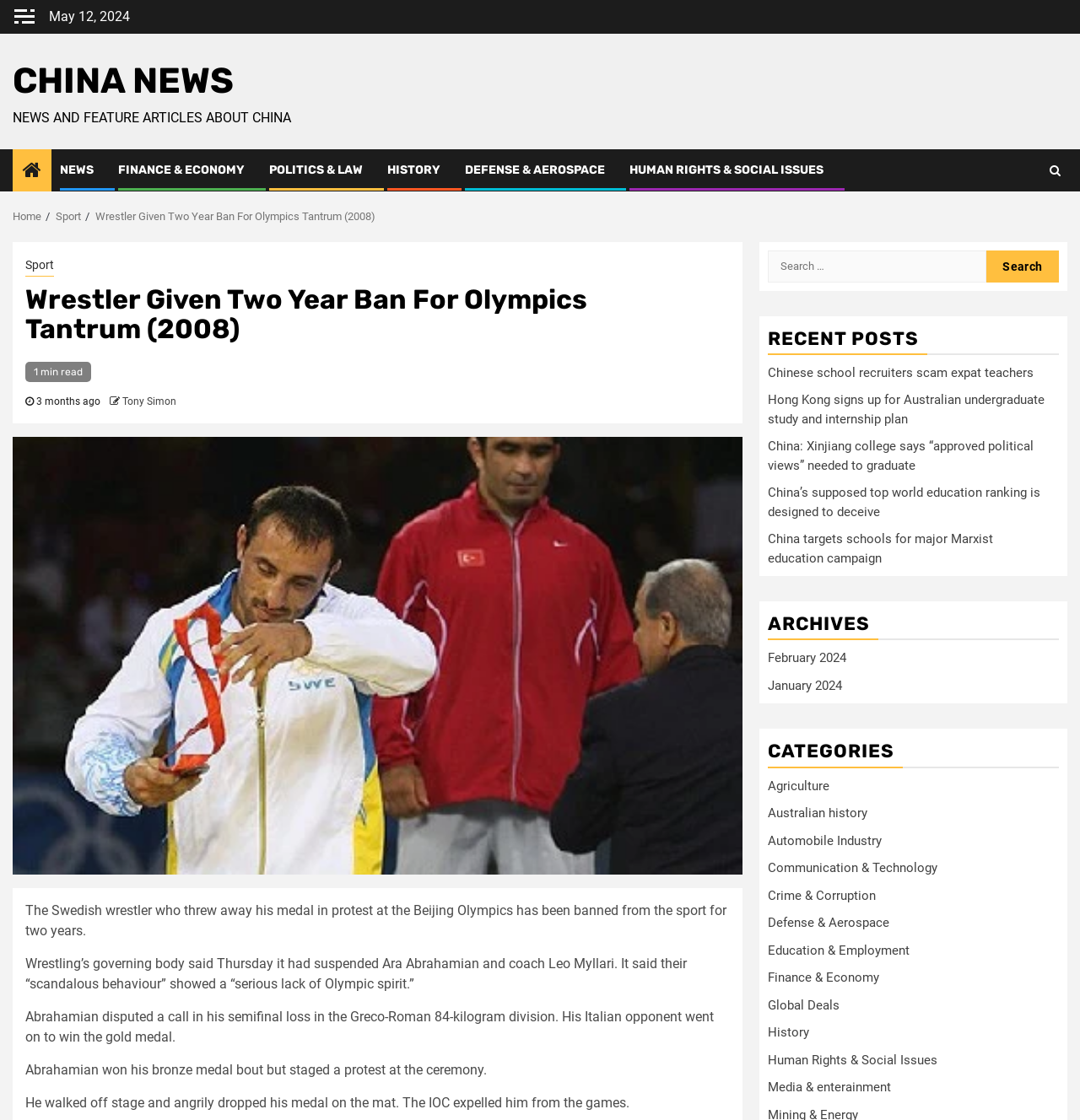Find the bounding box coordinates of the clickable region needed to perform the following instruction: "Browse the 'HISTORY' category". The coordinates should be provided as four float numbers between 0 and 1, i.e., [left, top, right, bottom].

[0.359, 0.145, 0.408, 0.158]